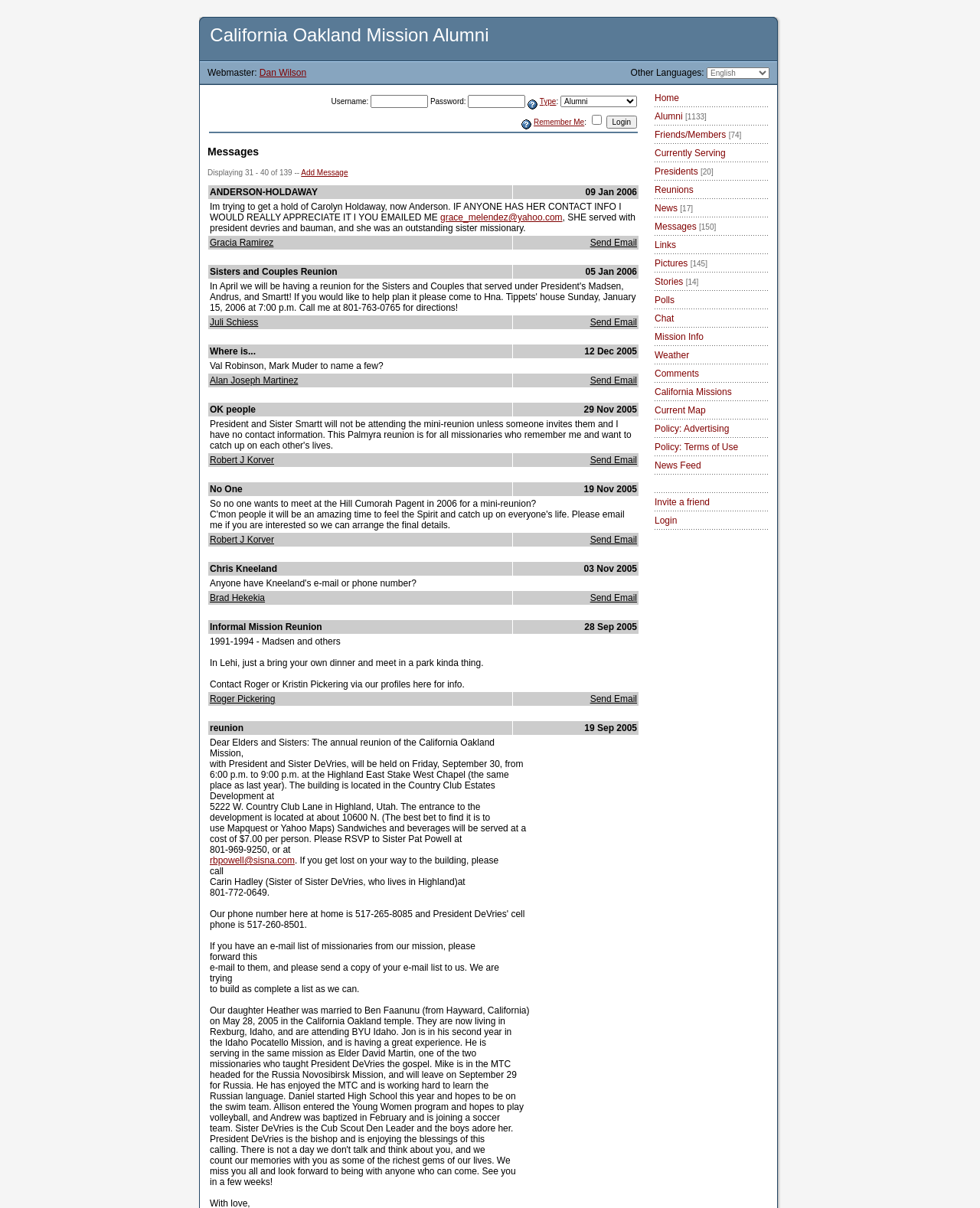Please specify the bounding box coordinates of the region to click in order to perform the following instruction: "Send an email to Gracia Ramirez".

[0.602, 0.196, 0.65, 0.205]